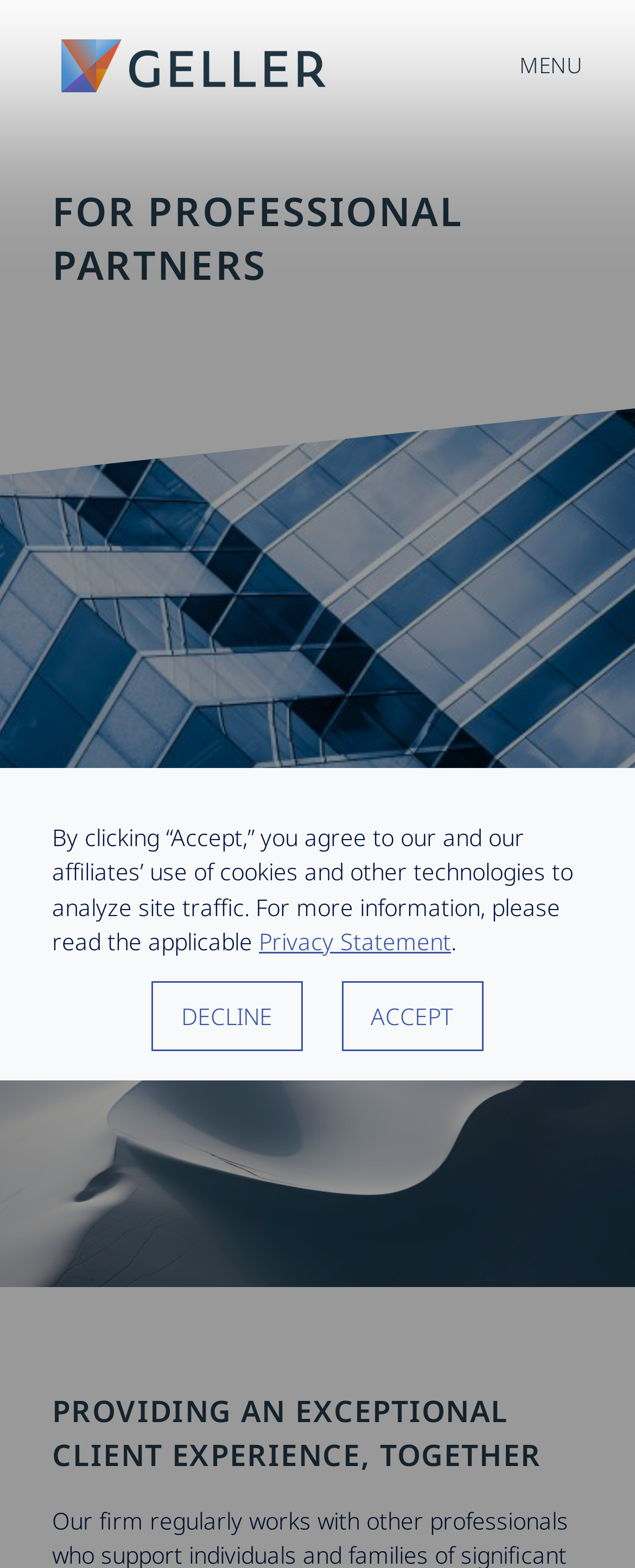Refer to the image and provide an in-depth answer to the question:
What is the purpose of the 'ACCEPT' and 'DECLINE' buttons?

The 'ACCEPT' and 'DECLINE' buttons are located near the bottom of the webpage, accompanied by a message about cookies and a link to a Privacy Statement. This suggests that the purpose of these buttons is to obtain the user's consent for the use of cookies on the website.